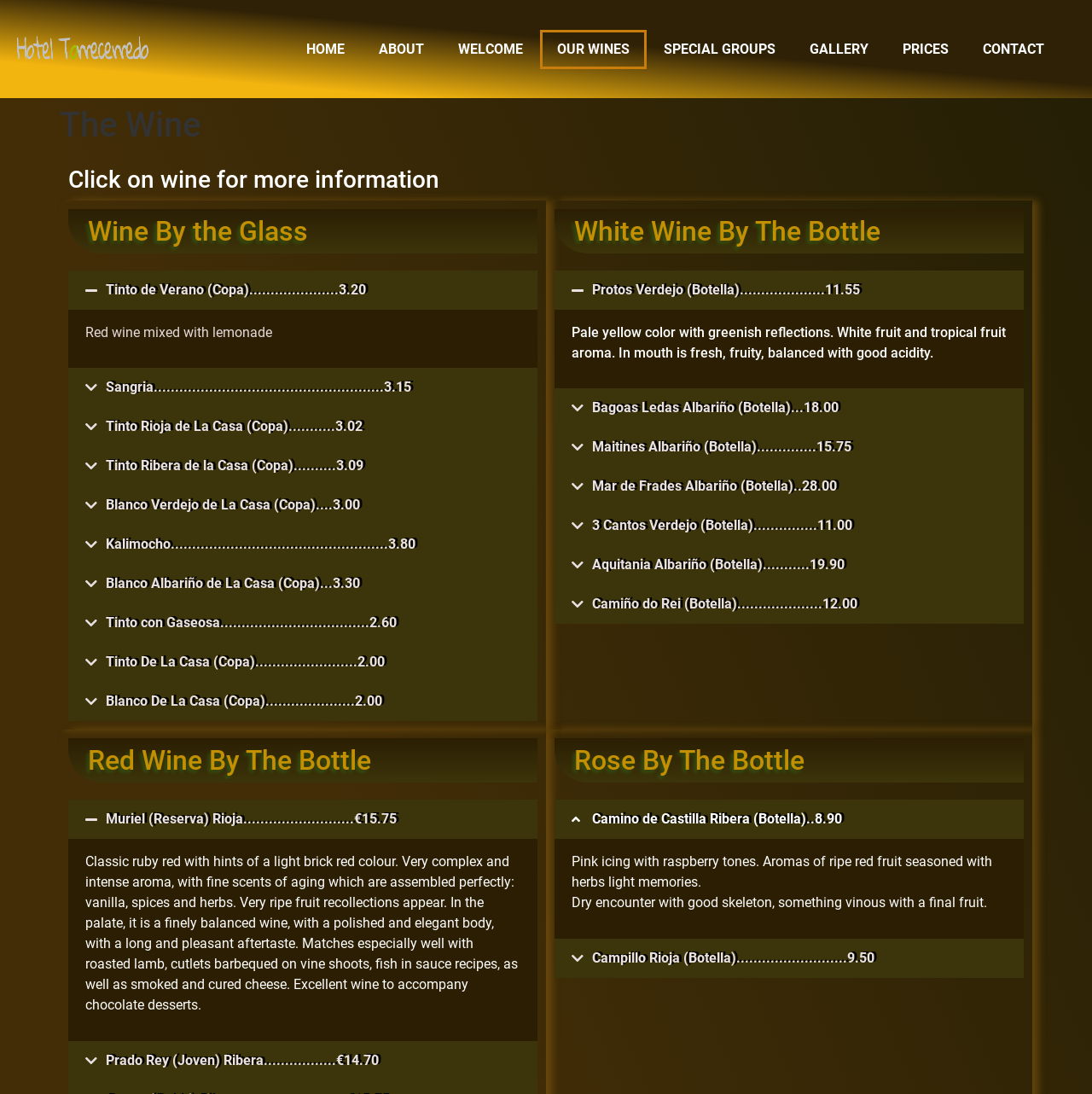Provide a comprehensive description of the webpage.

The webpage is about Hotel Torrecerredo's wine selection, with a focus on showcasing various types of wine. At the top, there is a navigation menu with links to different sections of the hotel's website, including "HOME", "ABOUT", "WELCOME", and more.

Below the navigation menu, there is a large heading that reads "The Wine". Underneath, there is a section dedicated to "Wine By the Glass", which lists several options with their prices, including Tinto de Verano, Sangria, and Blanco Verdejo de La Casa. Each option has a brief description of the wine.

To the right of the "Wine By the Glass" section, there is a section dedicated to "White Wine By The Bottle", which lists several options with their prices, including Protos Verdejo, Bagoas Ledas Albariño, and Maitines Albariño. Each option has a brief description of the wine.

Further down the page, there is a section dedicated to "Red Wine By The Bottle", which lists several options with their prices, including Muriel (Reserva) Rioja and Prado Rey (Joven) Ribera. Each option has a brief description of the wine.

Finally, there is a section dedicated to "Rose By The Bottle", which lists two options with their prices, including Camino de Castilla Ribera and Campillo Rioja. Each option has a brief description of the wine.

Throughout the page, there are several buttons and regions that provide more information about each wine option when clicked or expanded.